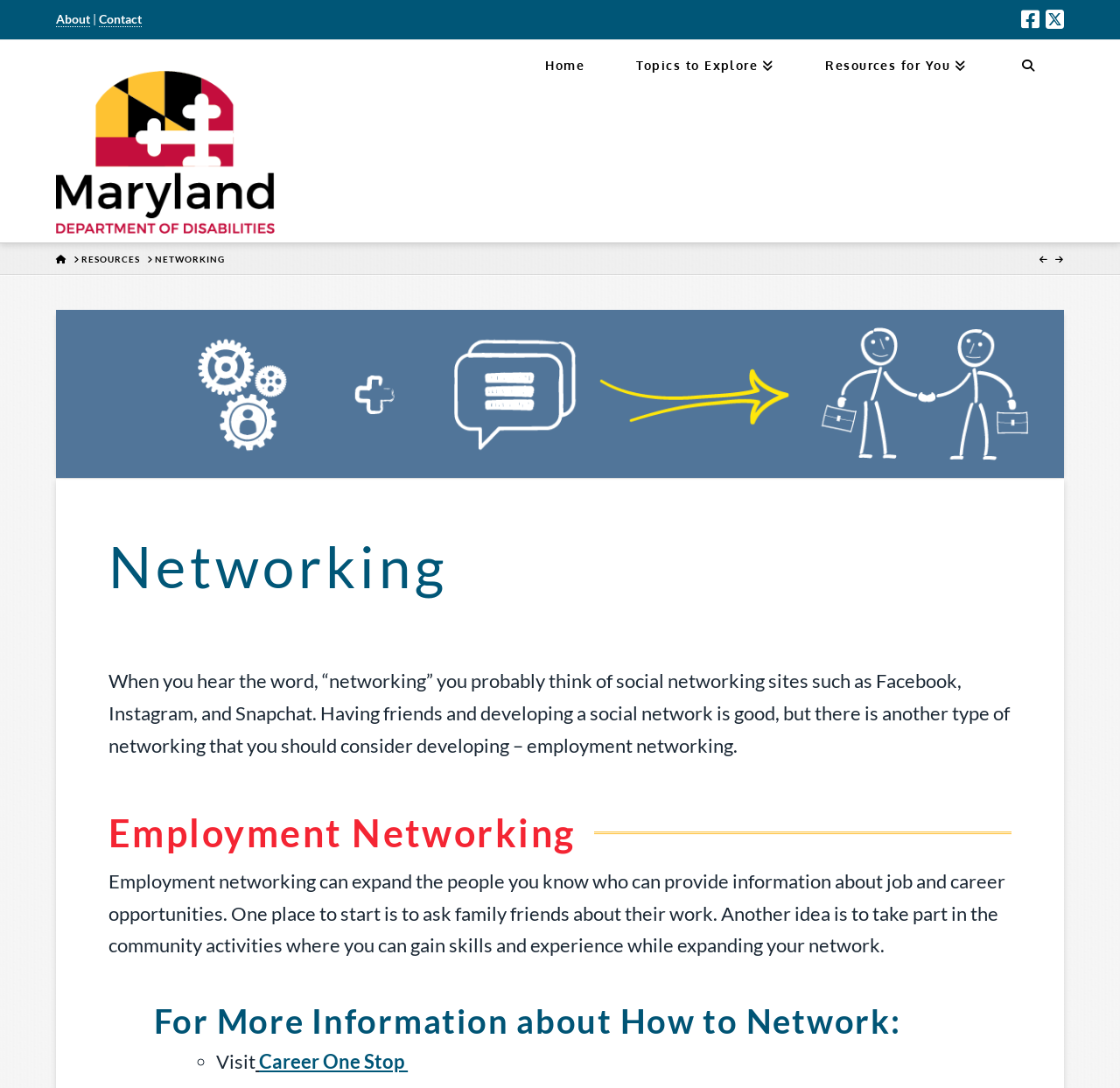What is the name of the website mentioned for more information on networking?
Answer with a single word or phrase, using the screenshot for reference.

Career One Stop